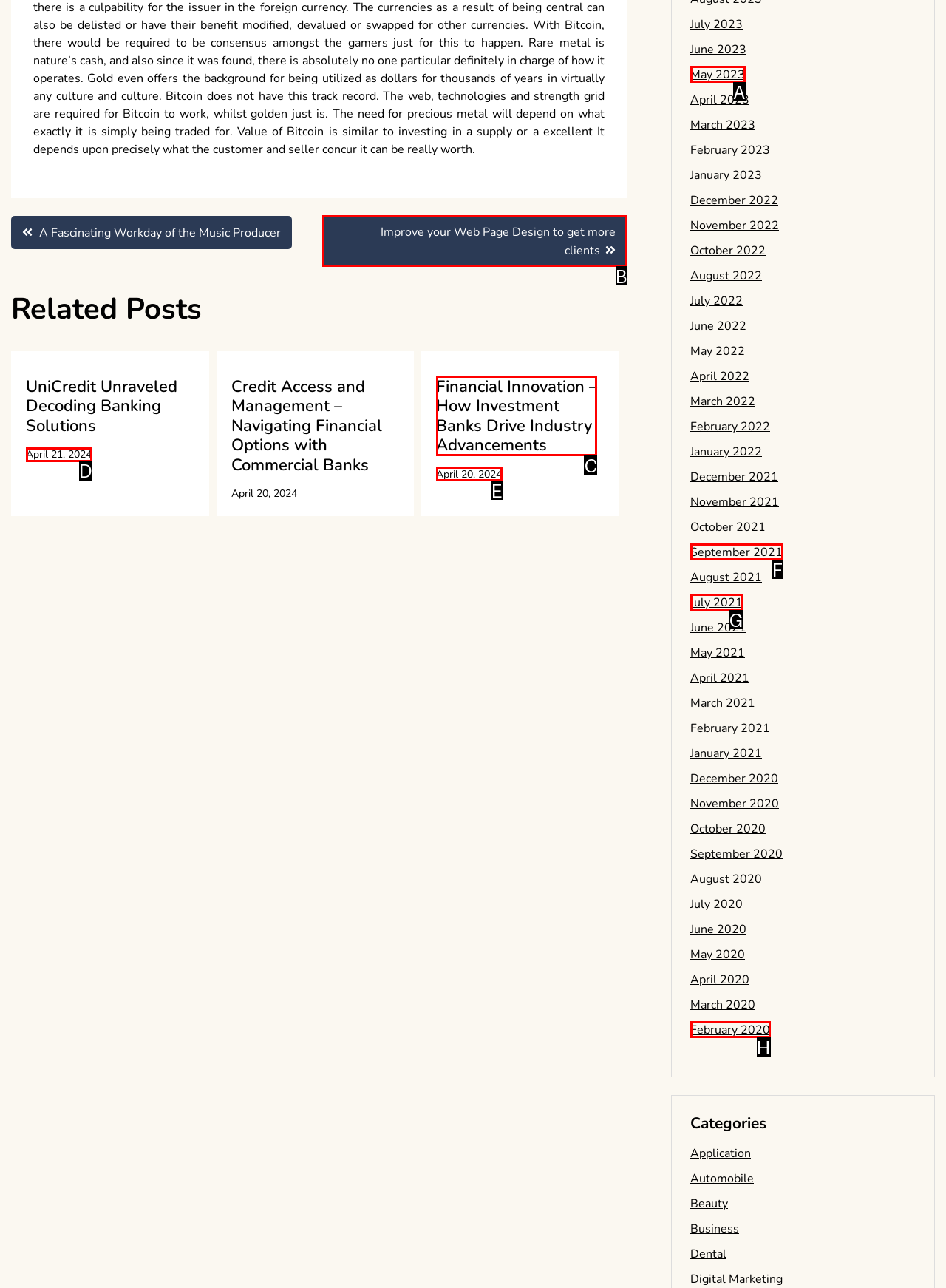Identify the correct UI element to click to achieve the task: Explore 'Financial Innovation – How Investment Banks Drive Industry Advancements'.
Answer with the letter of the appropriate option from the choices given.

C